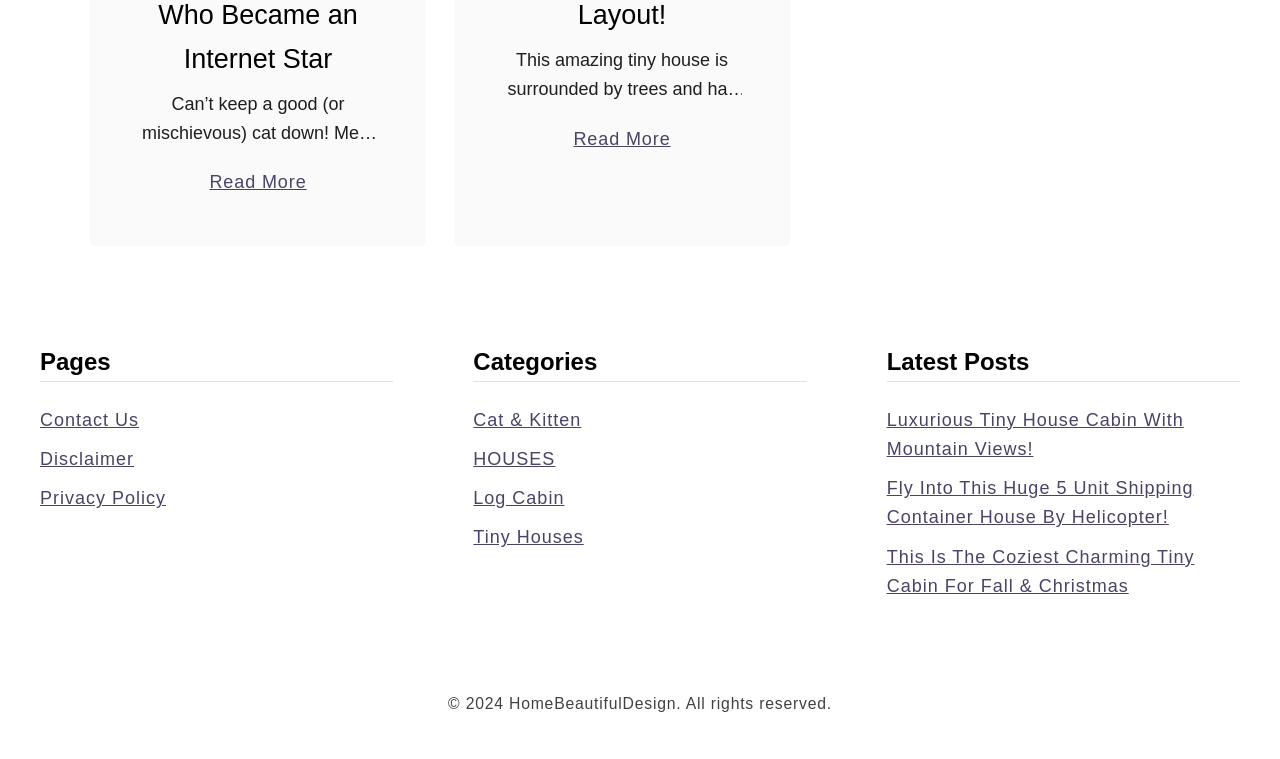Please give the bounding box coordinates of the area that should be clicked to fulfill the following instruction: "Explore the amazing tiny house". The coordinates should be in the format of four float numbers from 0 to 1, i.e., [left, top, right, bottom].

[0.448, 0.138, 0.524, 0.203]